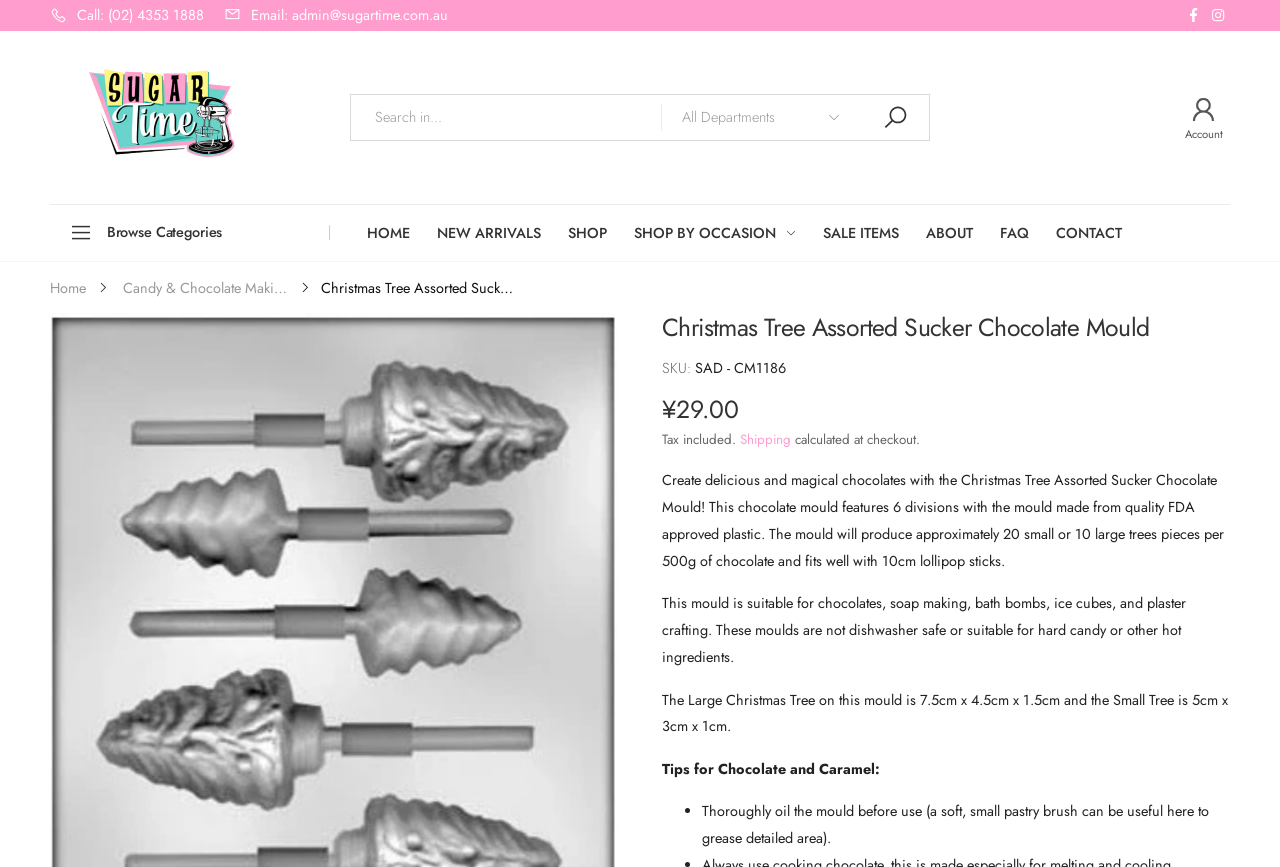Respond to the following question using a concise word or phrase: 
What is the size of the large Christmas tree on the mould?

7.5cm x 4.5cm x 1.5cm